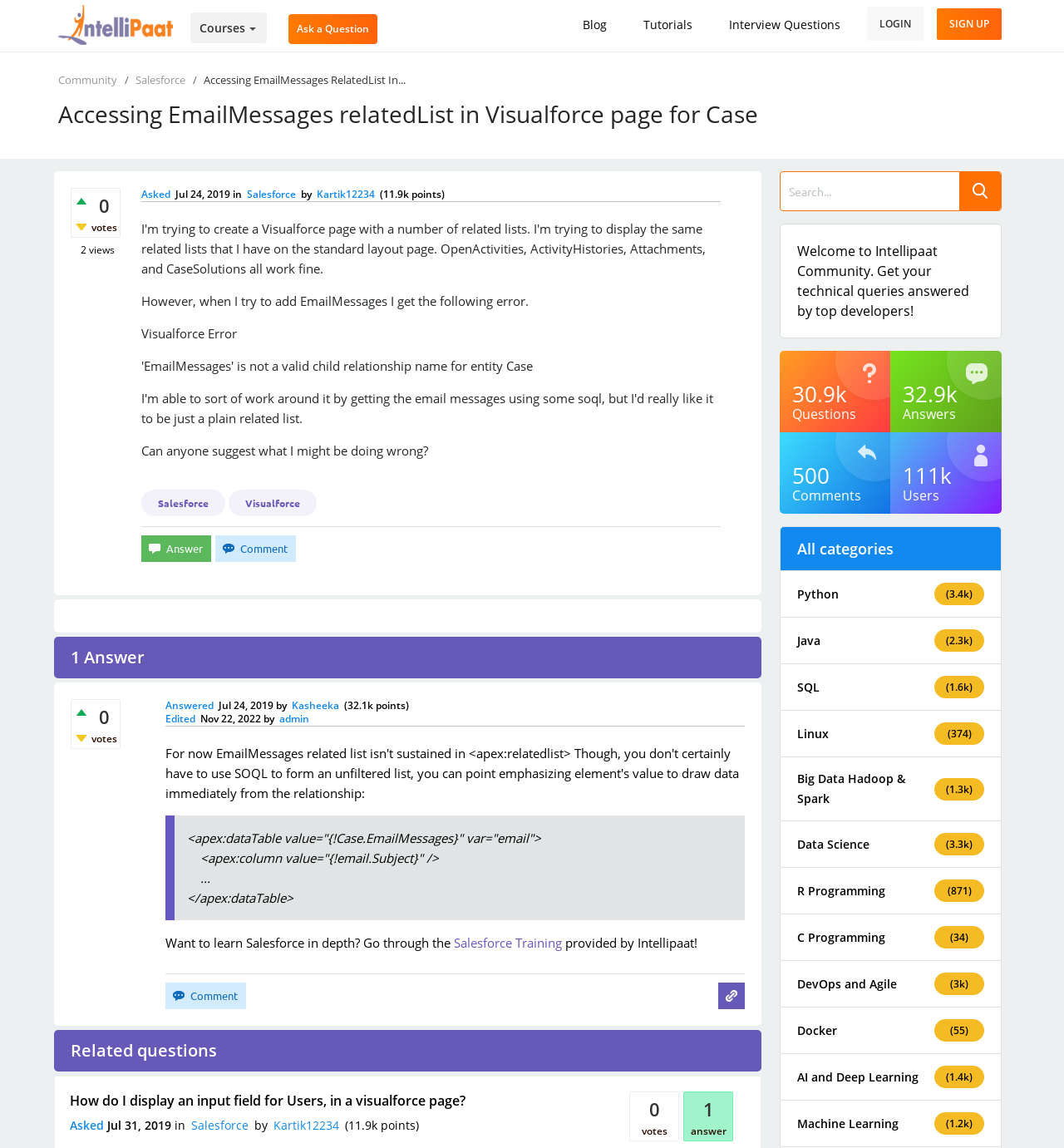What is the topic of the question?
Refer to the image and provide a concise answer in one word or phrase.

Salesforce